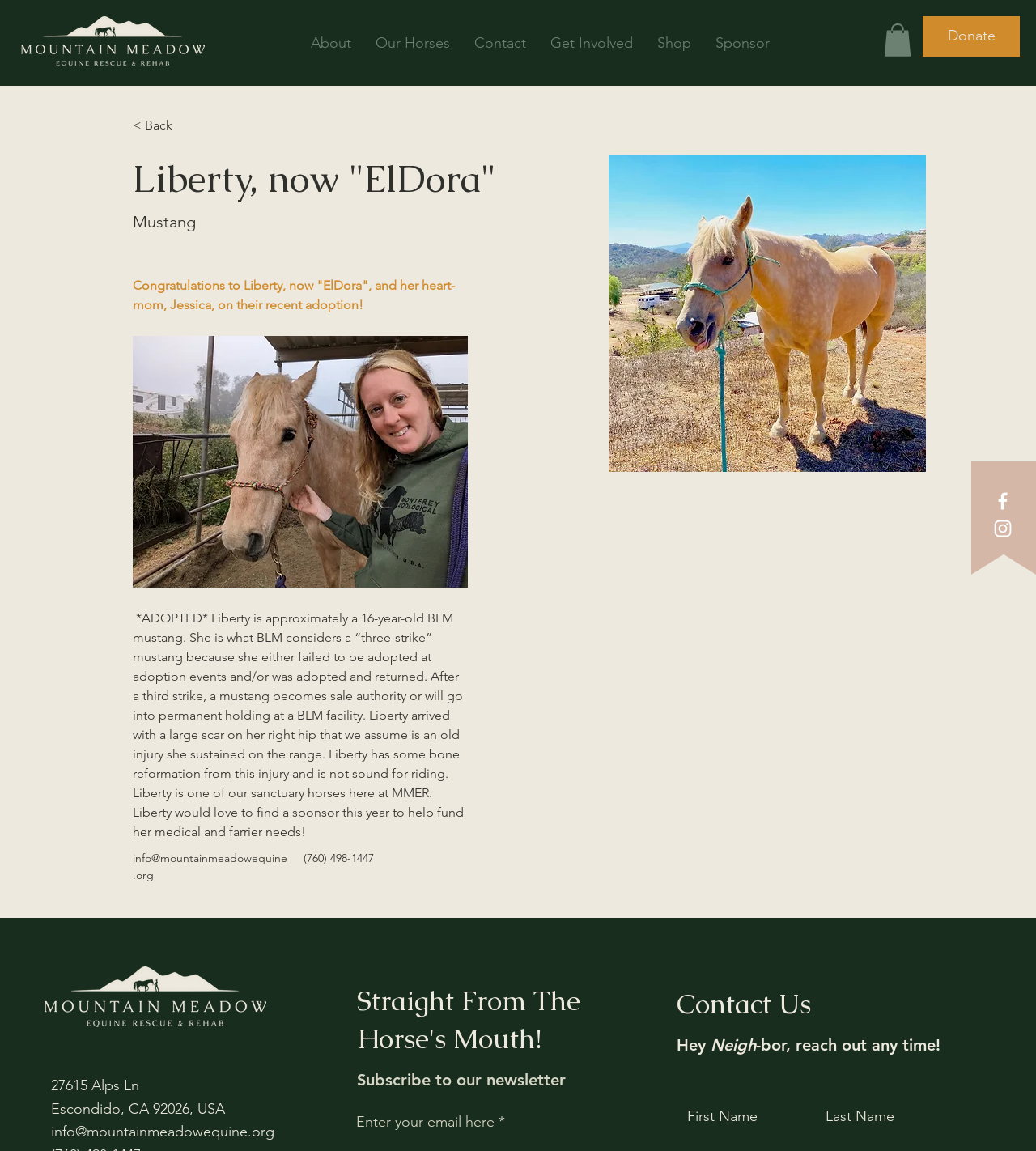Provide a one-word or brief phrase answer to the question:
What is the scar on the horse's body from?

Old injury